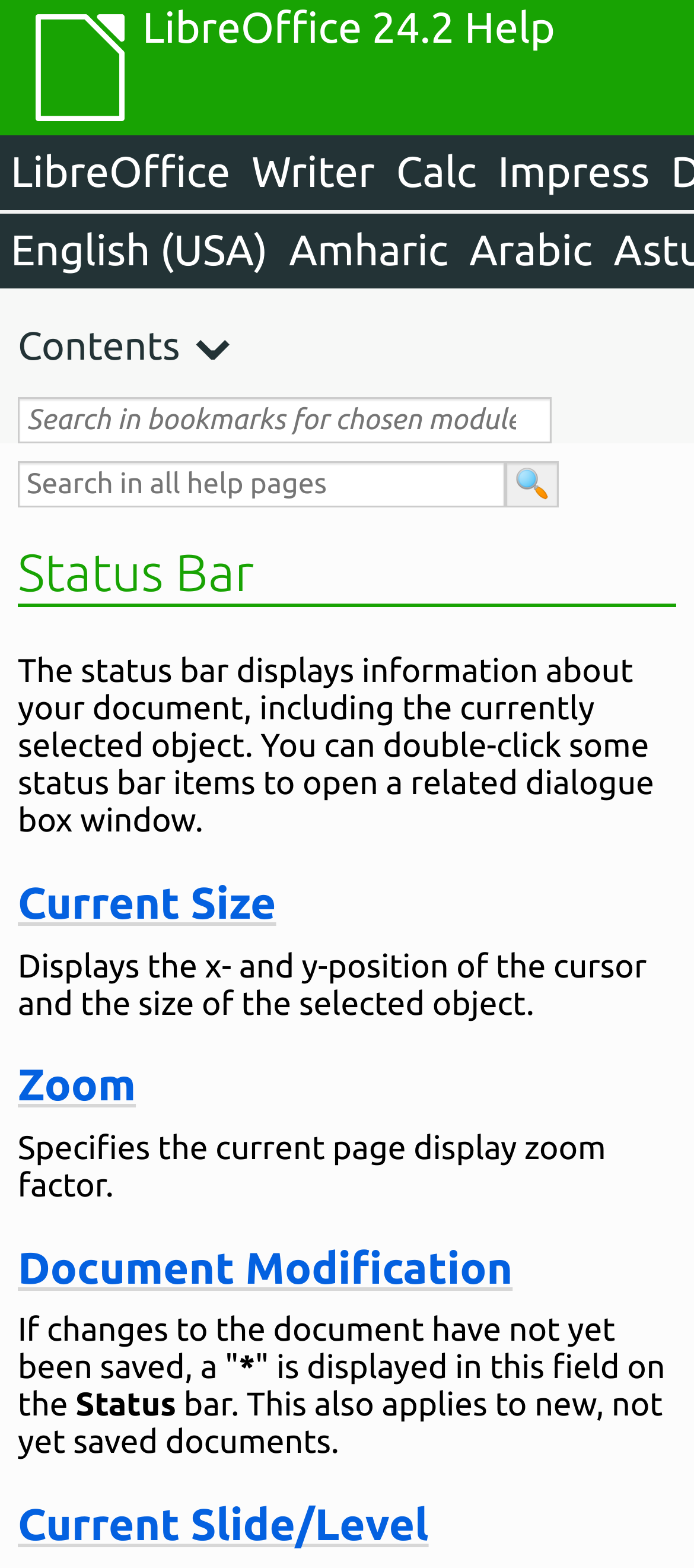Given the webpage screenshot, identify the bounding box of the UI element that matches this description: "LibreOffice 24.2 Help".

[0.205, 0.0, 0.8, 0.086]